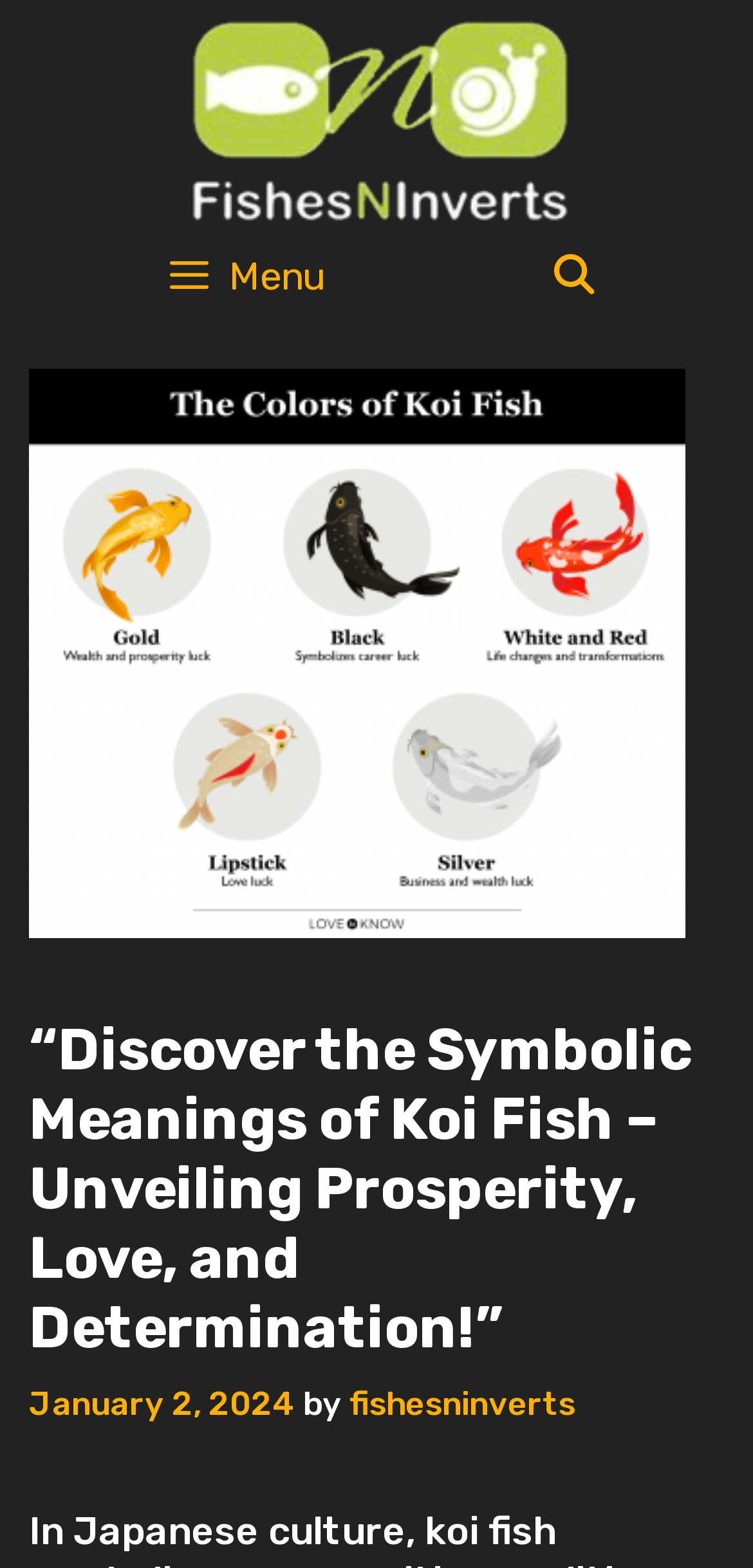What is the name of the website?
Based on the screenshot, provide a one-word or short-phrase response.

Fish N Inverts